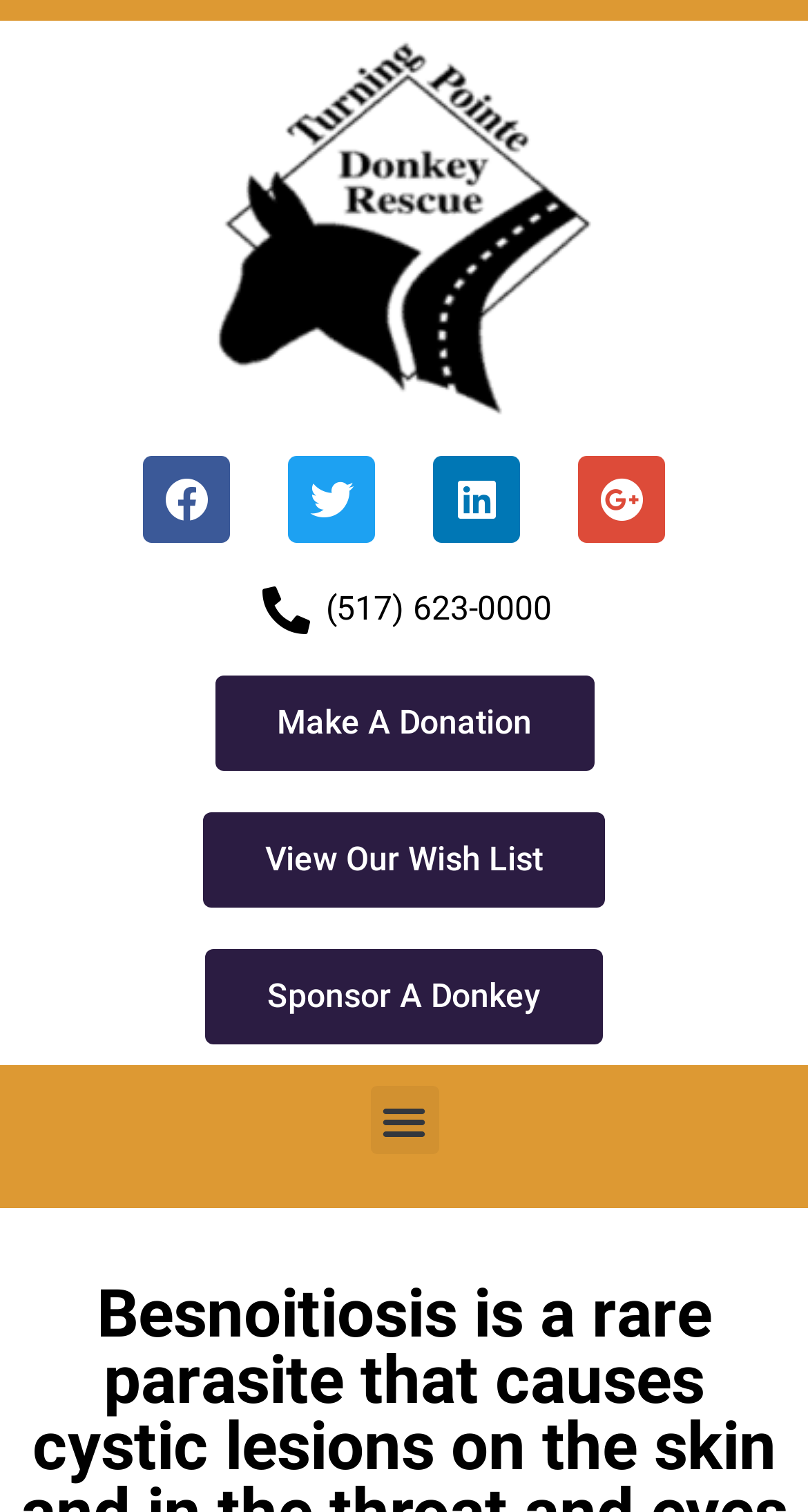What is the function of the 'Menu Toggle' button? Based on the image, give a response in one word or a short phrase.

To toggle menu